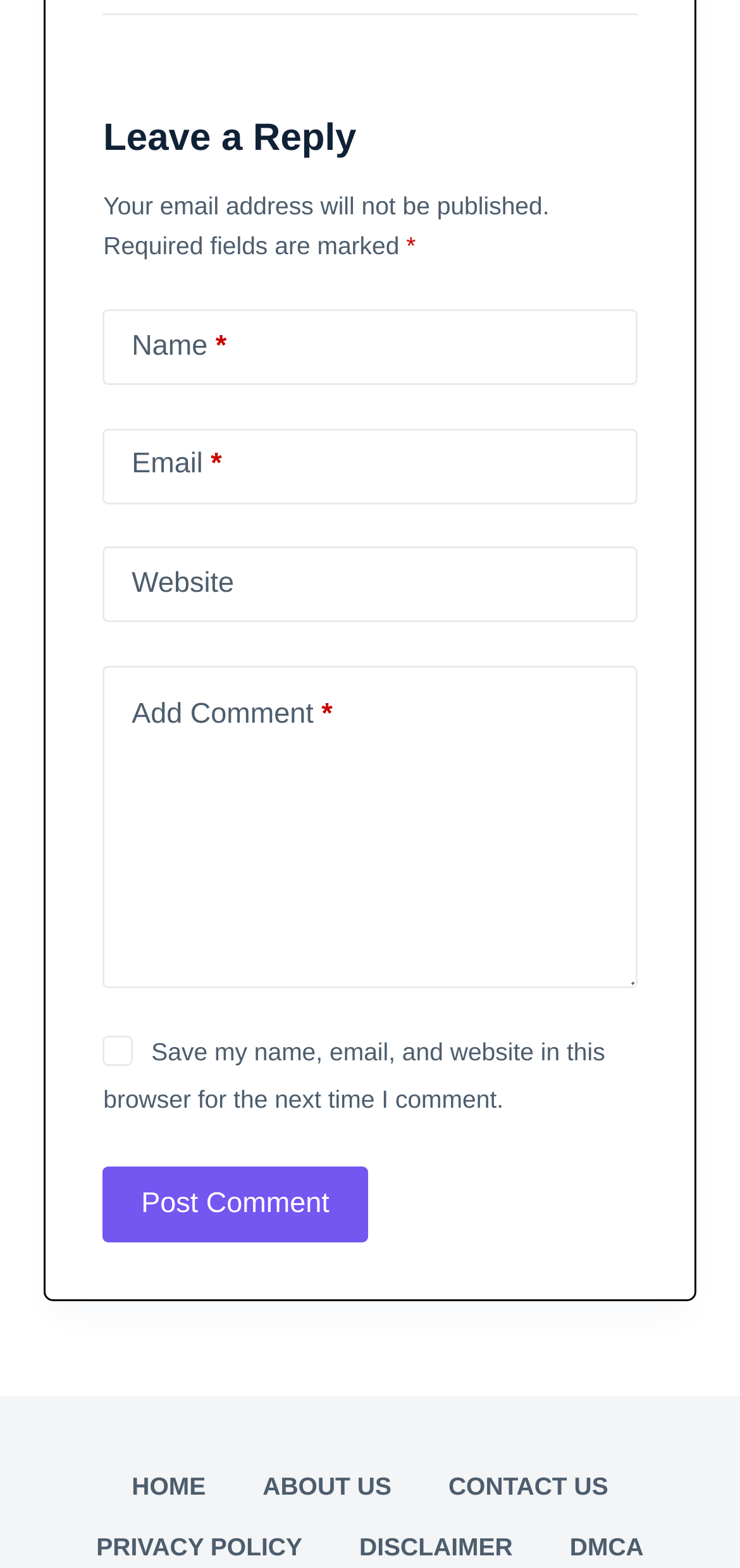Determine the bounding box coordinates of the clickable region to follow the instruction: "Input your email".

[0.14, 0.273, 0.86, 0.321]